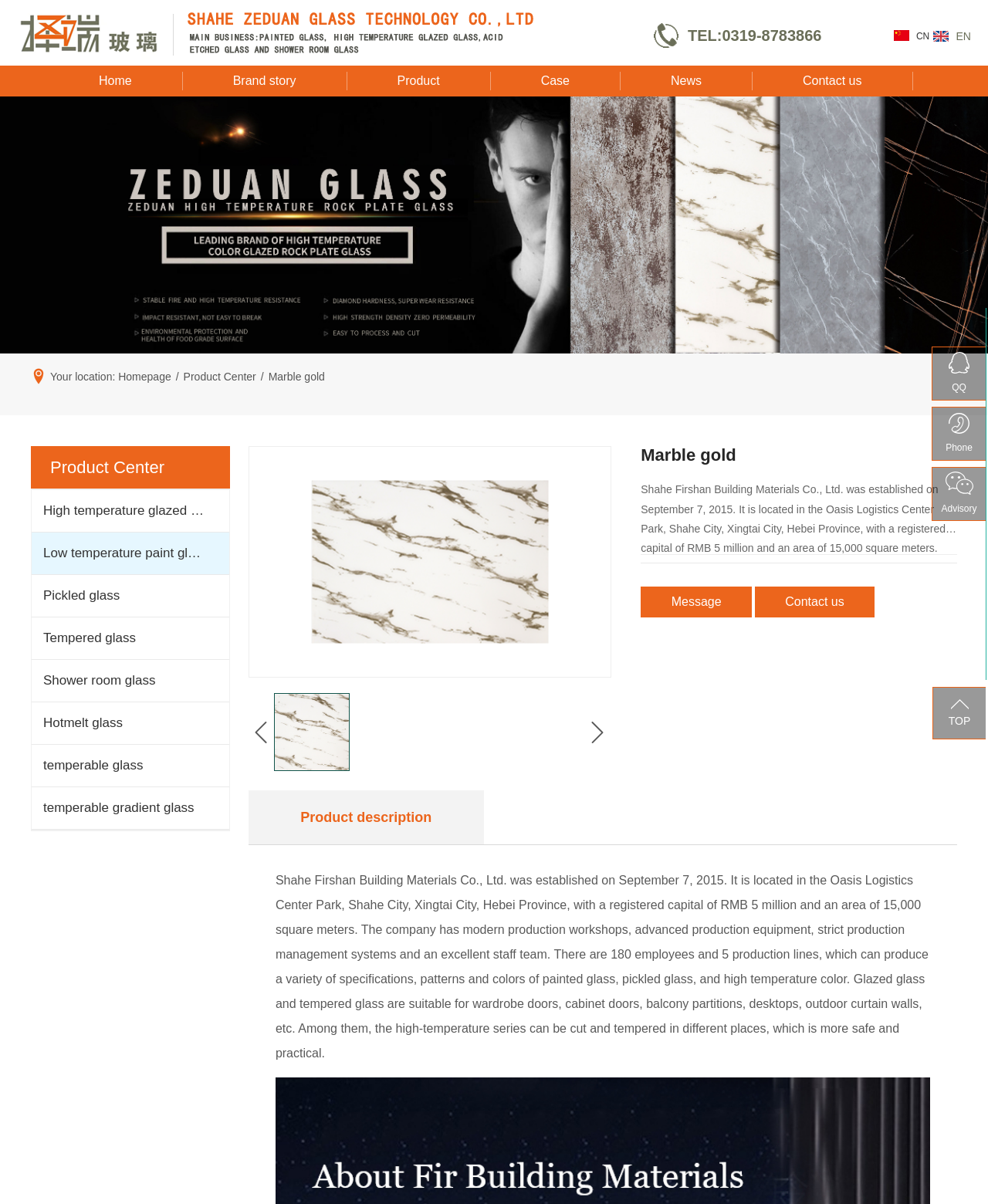Determine the bounding box coordinates for the clickable element required to fulfill the instruction: "Learn more about 'High temperature glazed glass'". Provide the coordinates as four float numbers between 0 and 1, i.e., [left, top, right, bottom].

[0.044, 0.417, 0.206, 0.432]